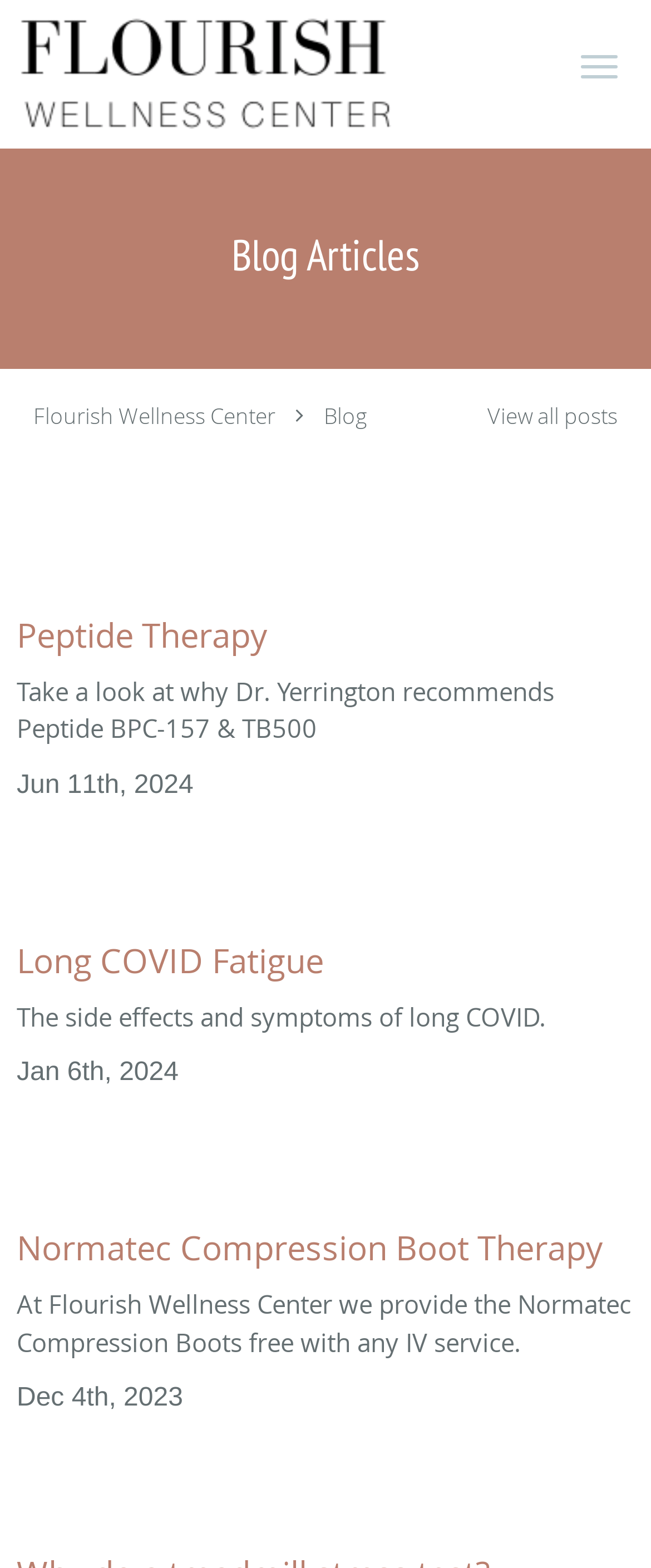Using the provided element description "Normatec Compression Boot Therapy", determine the bounding box coordinates of the UI element.

[0.026, 0.763, 0.974, 0.82]